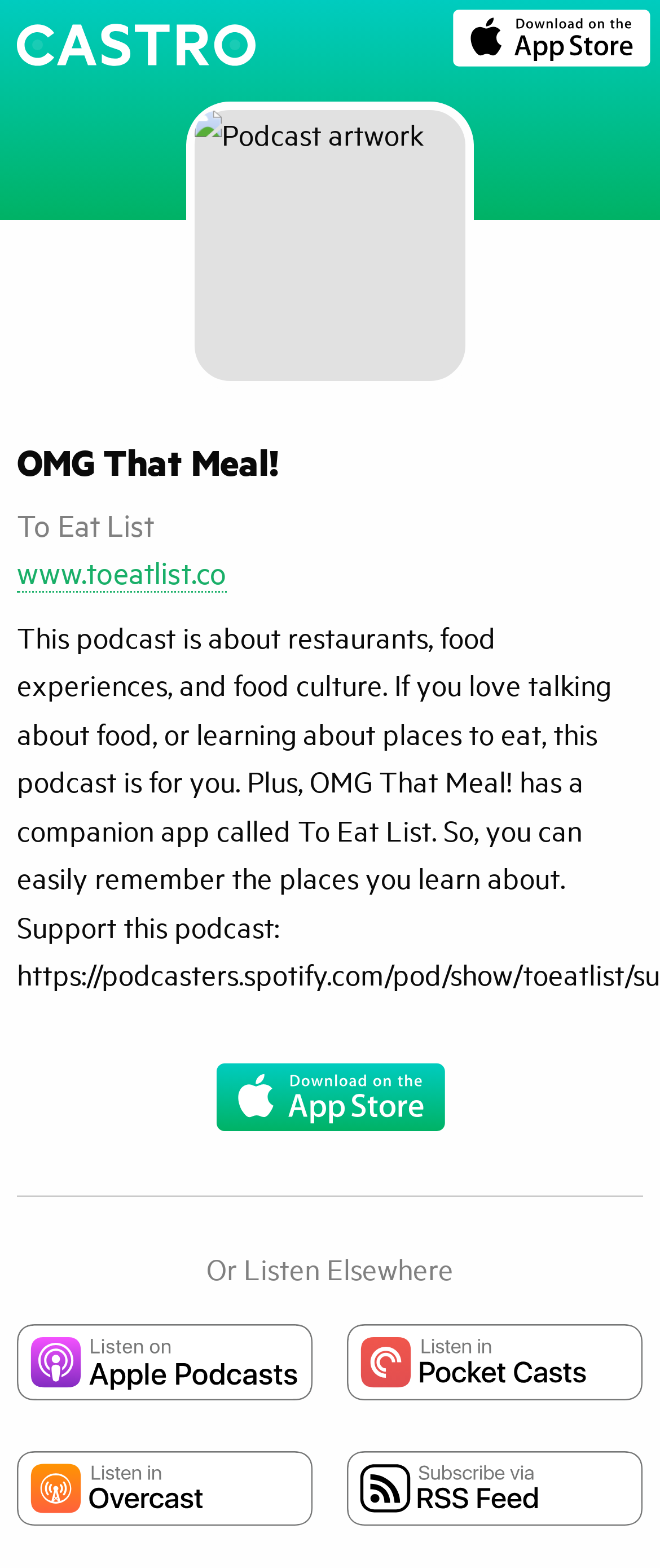How many images are there on the webpage?
Look at the image and answer the question using a single word or phrase.

7